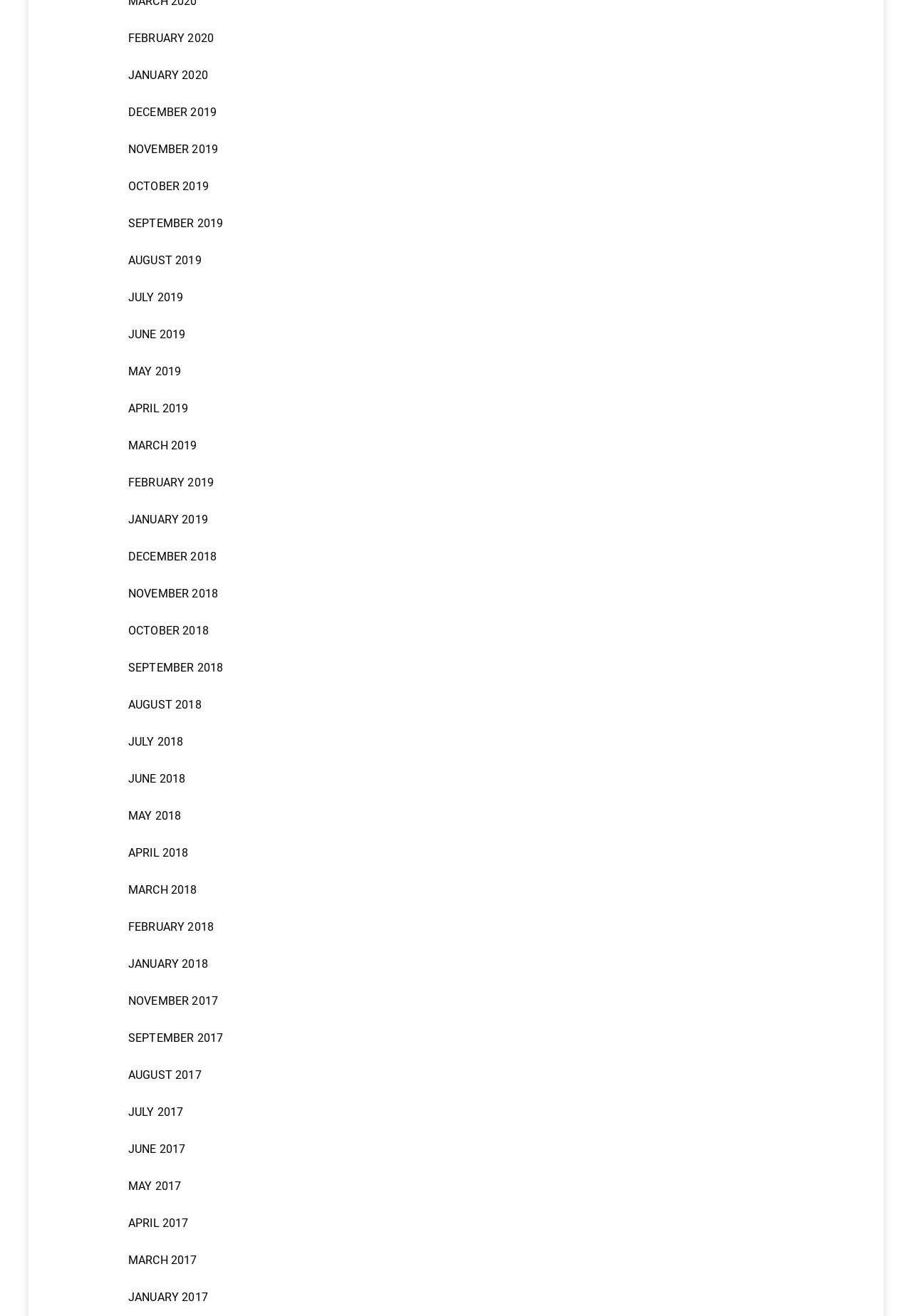What is the earliest month listed?
Please answer the question with as much detail and depth as you can.

By examining the list of links, I found that the bottommost link is 'JANUARY 2017', which suggests that it is the earliest month listed.